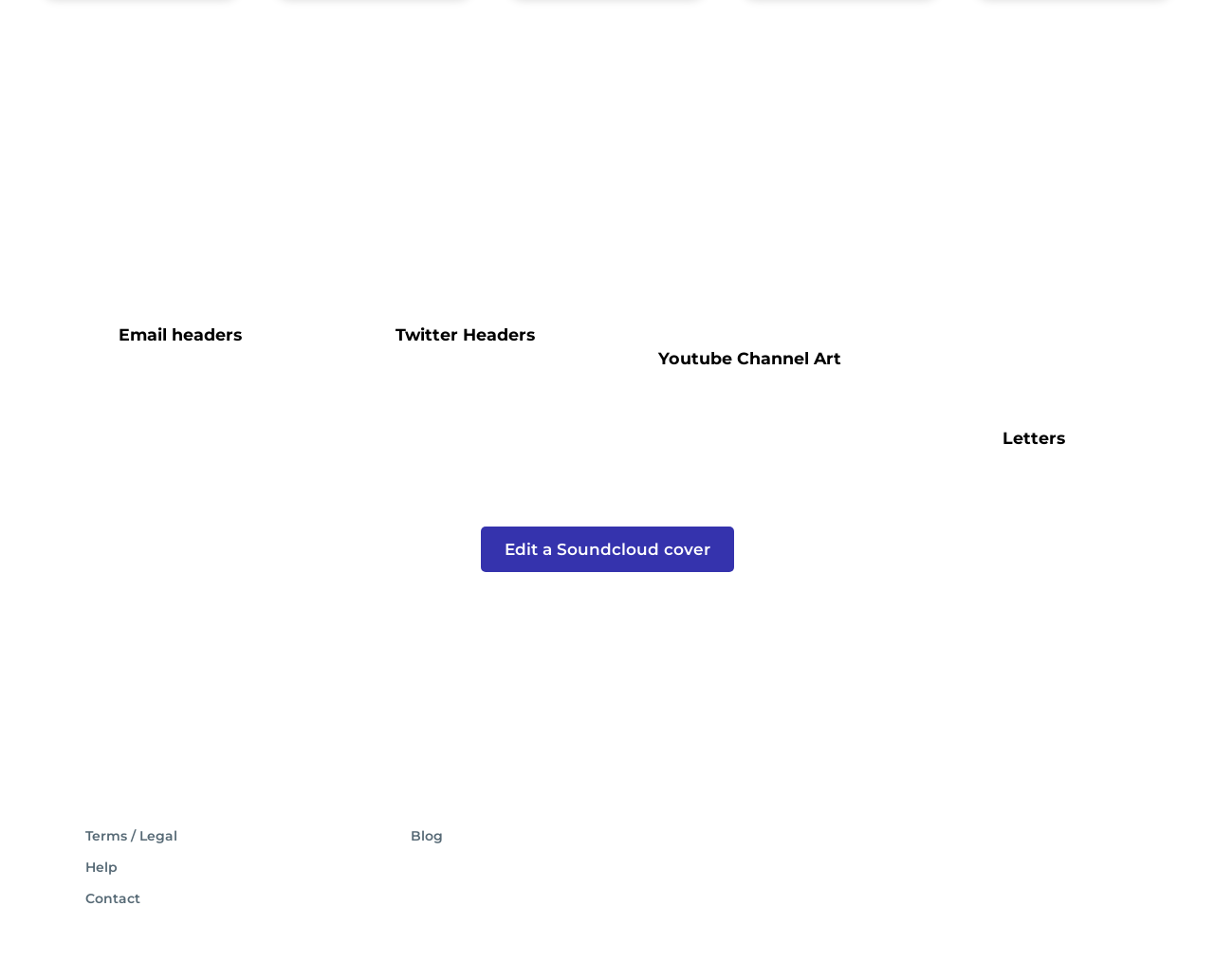Answer the following query concisely with a single word or phrase:
What is the first type of header that can be edited online?

Email headers